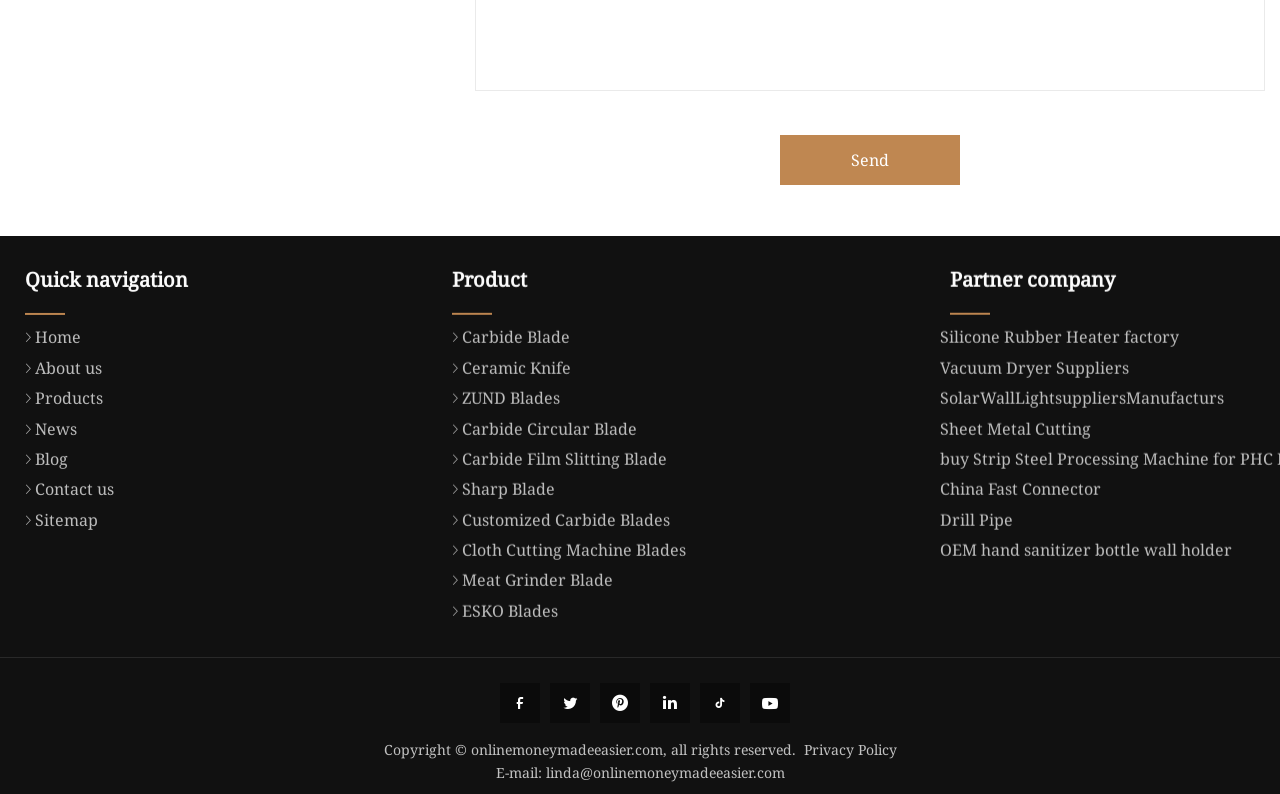Please find the bounding box coordinates of the clickable region needed to complete the following instruction: "click search toggle". The bounding box coordinates must consist of four float numbers between 0 and 1, i.e., [left, top, right, bottom].

None